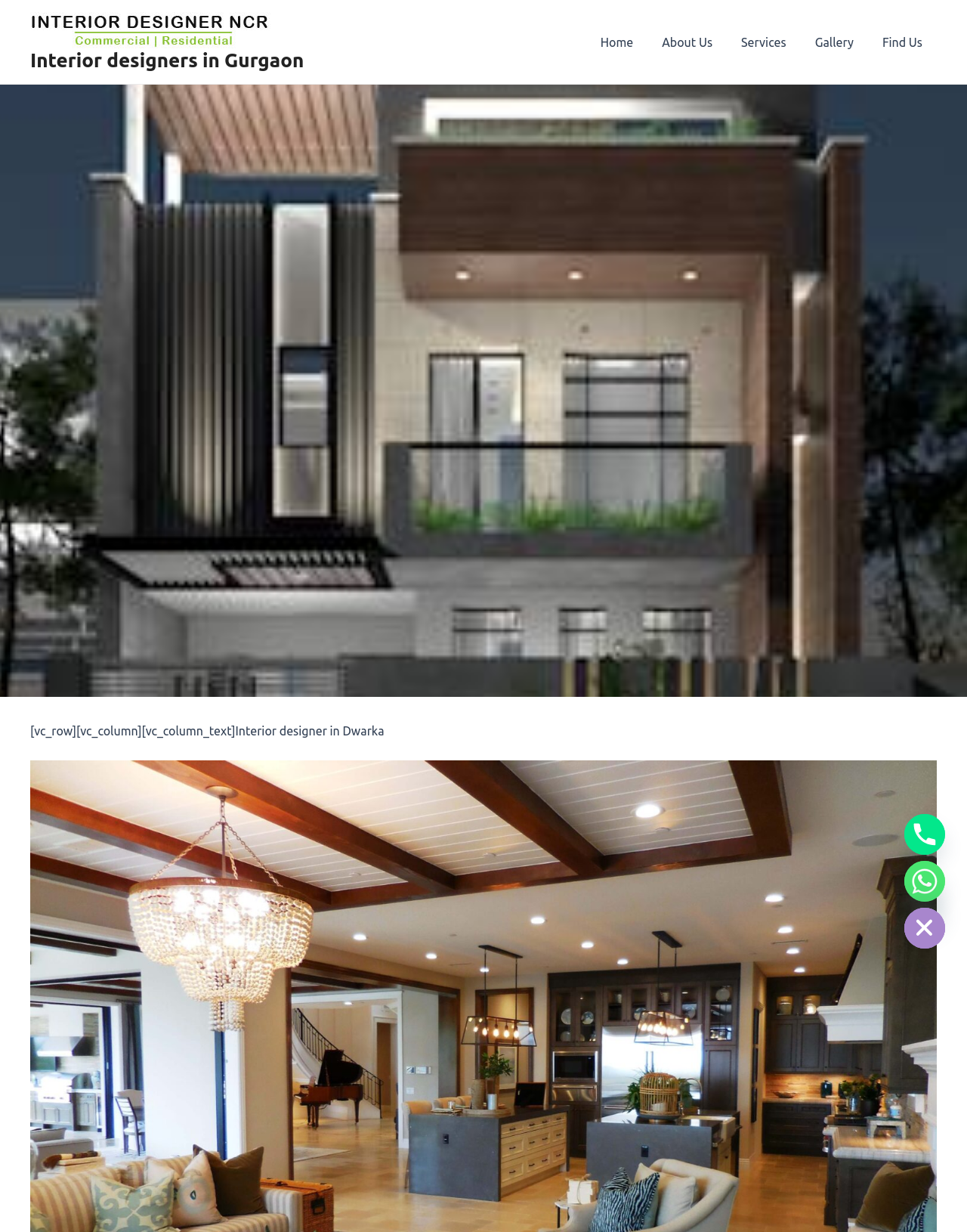Please locate the bounding box coordinates for the element that should be clicked to achieve the following instruction: "Hide the chat box". Ensure the coordinates are given as four float numbers between 0 and 1, i.e., [left, top, right, bottom].

[0.935, 0.737, 0.977, 0.77]